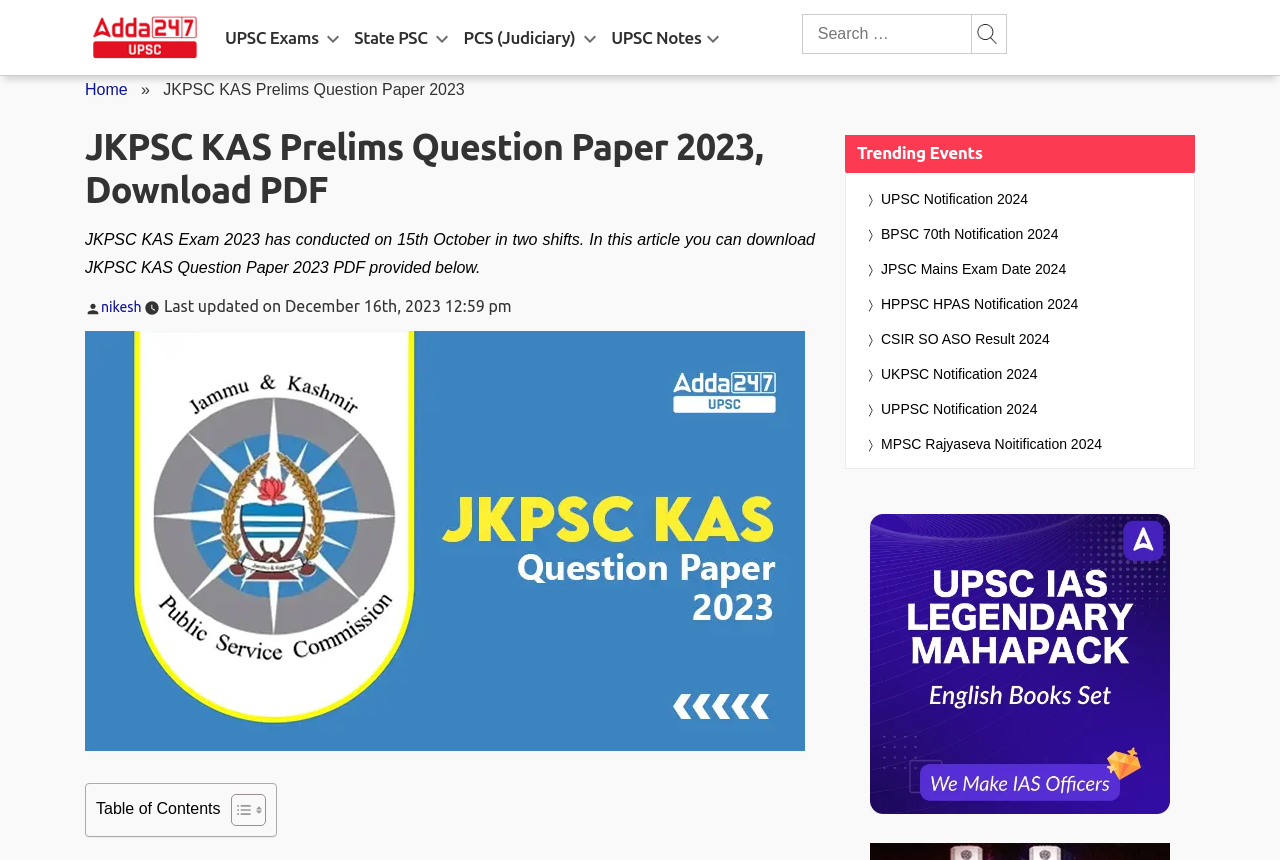Determine the bounding box coordinates for the region that must be clicked to execute the following instruction: "Check the table of contents".

[0.066, 0.911, 0.216, 0.974]